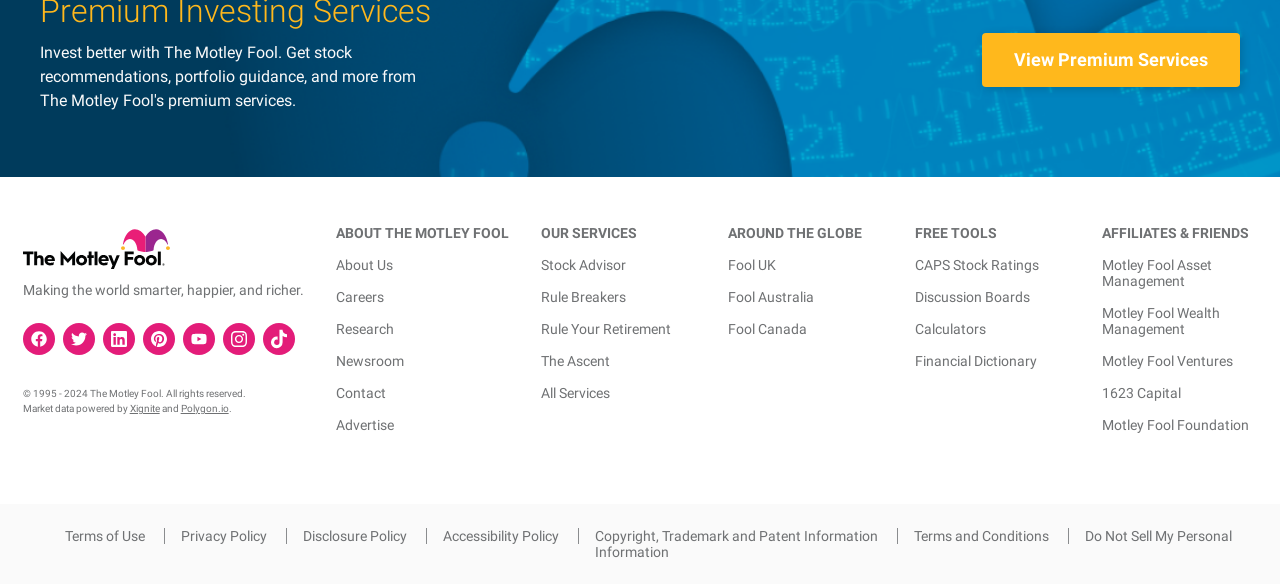Provide the bounding box coordinates for the area that should be clicked to complete the instruction: "Read about The Motley Fool's free tools".

[0.715, 0.385, 0.836, 0.412]